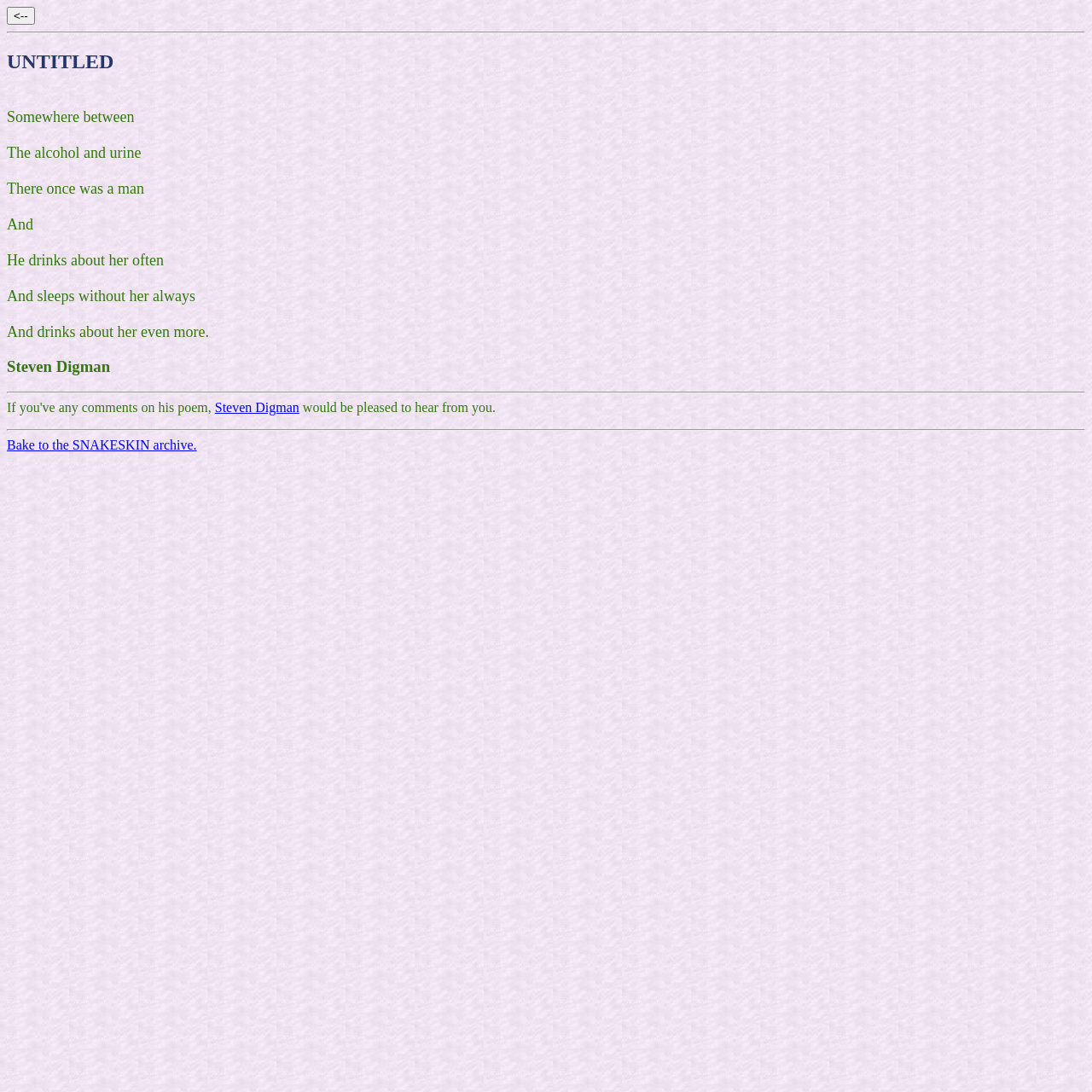What is the purpose of the horizontal lines?
Please provide a comprehensive answer to the question based on the webpage screenshot.

The horizontal lines are used to separate different sections of the page, such as the poem from the author's information and the link to the archive.